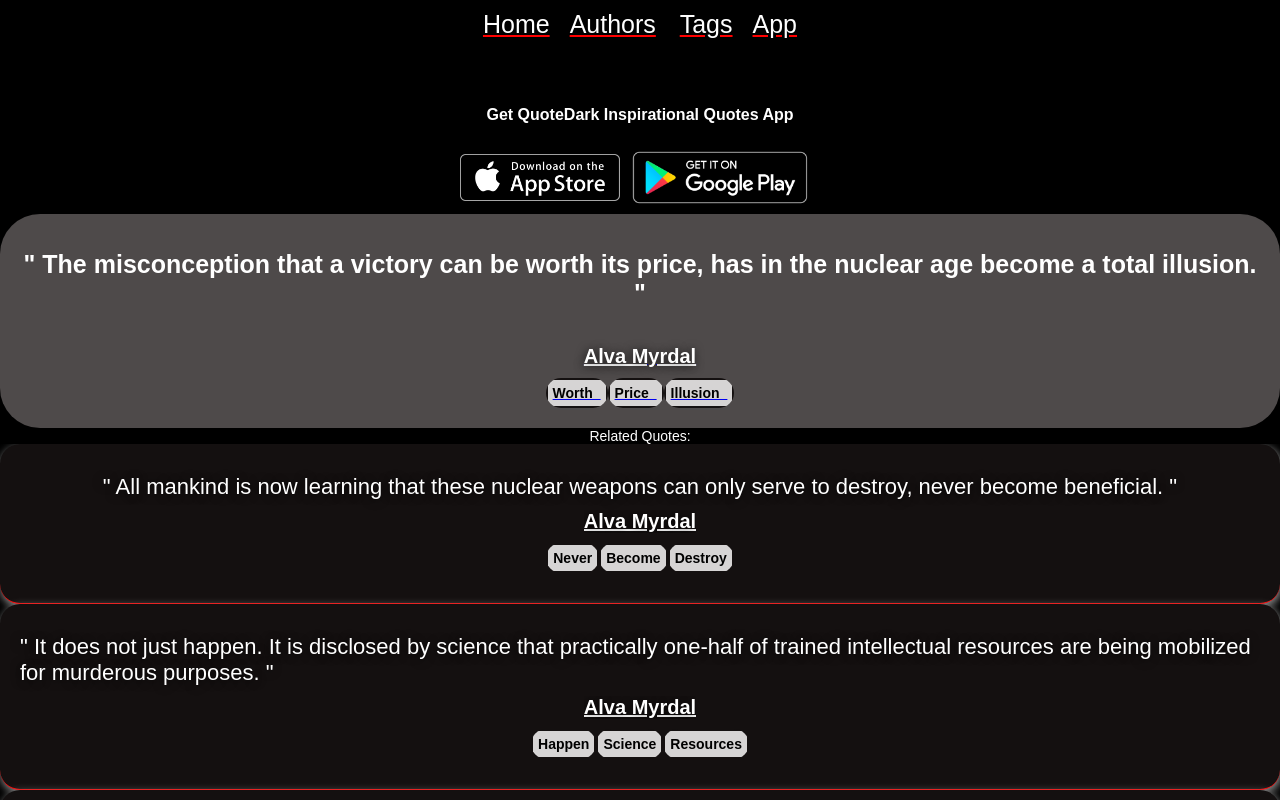Kindly provide the bounding box coordinates of the section you need to click on to fulfill the given instruction: "read quote about science".

[0.466, 0.911, 0.518, 0.949]